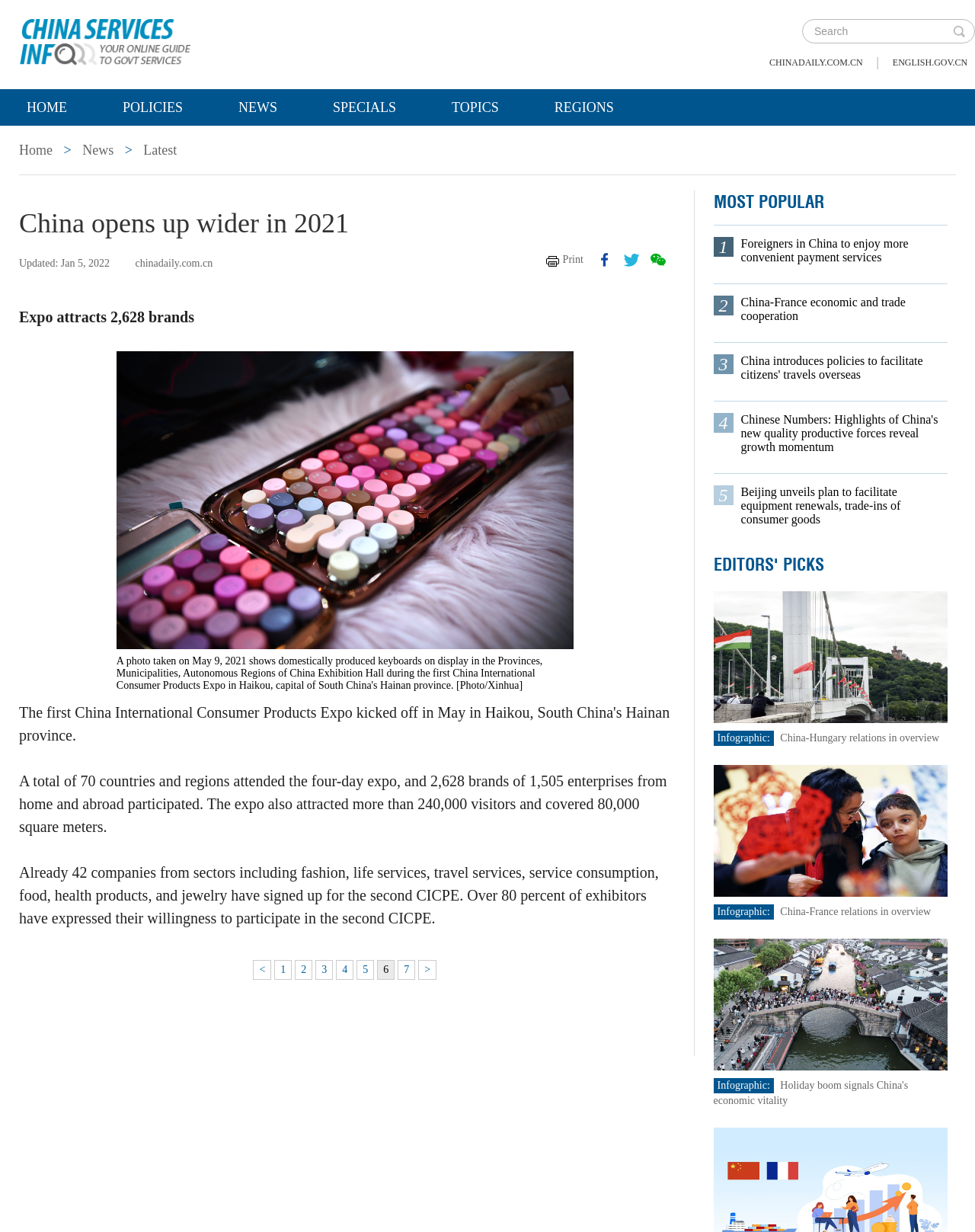How many brands participated in the expo?
Please provide a comprehensive answer based on the details in the screenshot.

I found the answer by reading the text '2,628 brands of 1,505 enterprises from home and abroad participated...' in the article.